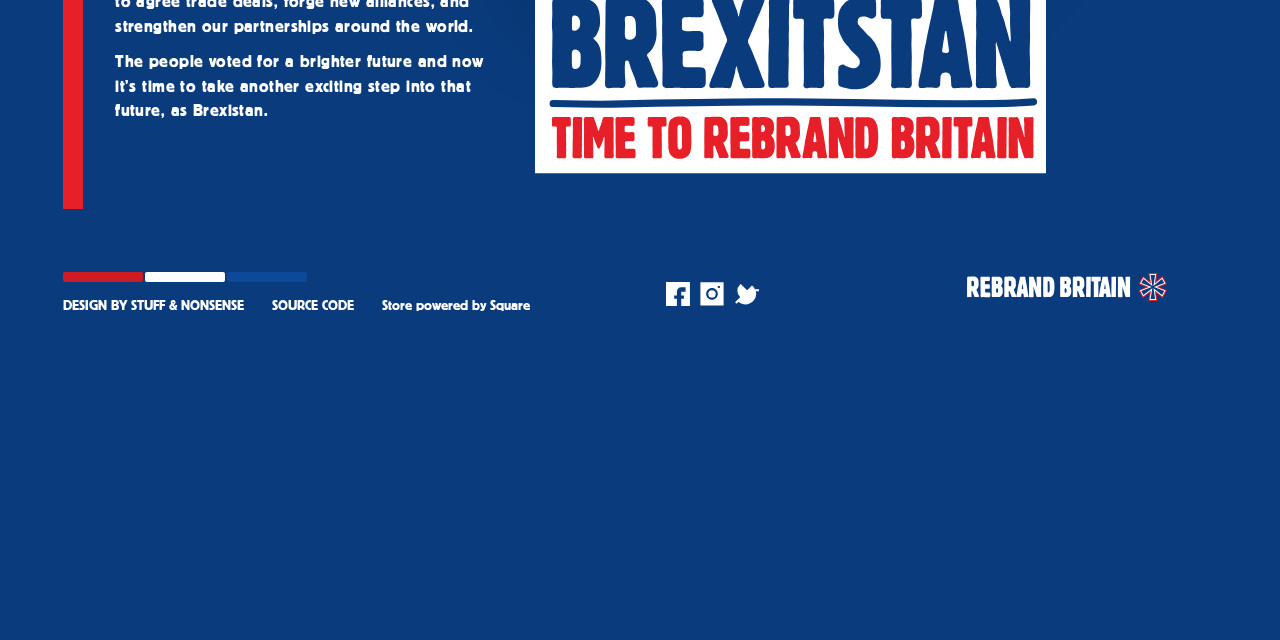Using the provided element description: "Source code", identify the bounding box coordinates. The coordinates should be four floats between 0 and 1 in the order [left, top, right, bottom].

[0.213, 0.462, 0.277, 0.493]